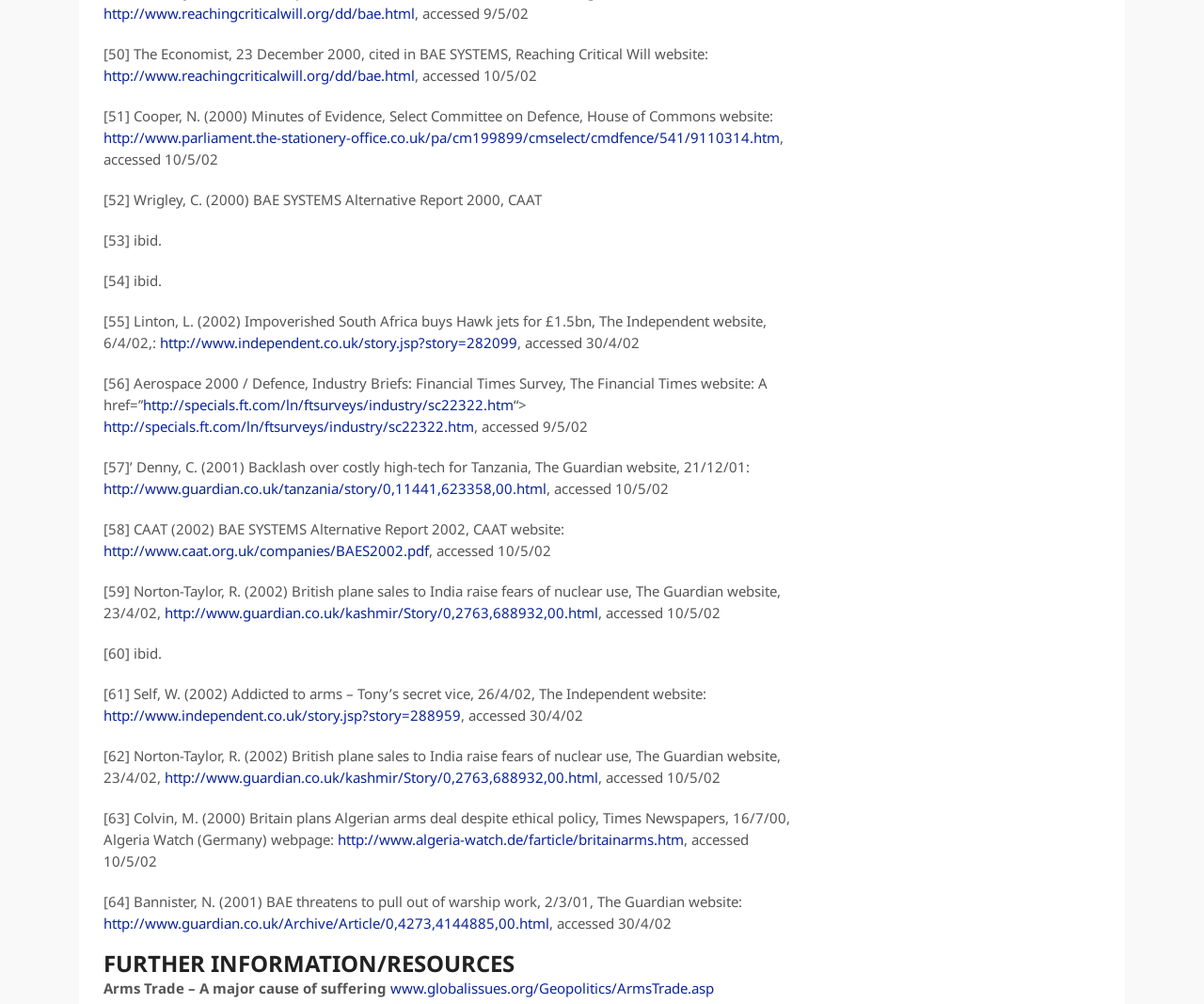Can you find the bounding box coordinates for the element that needs to be clicked to execute this instruction: "go to Aerospace 2000 / Defence, Industry Briefs"? The coordinates should be given as four float numbers between 0 and 1, i.e., [left, top, right, bottom].

[0.119, 0.393, 0.427, 0.412]